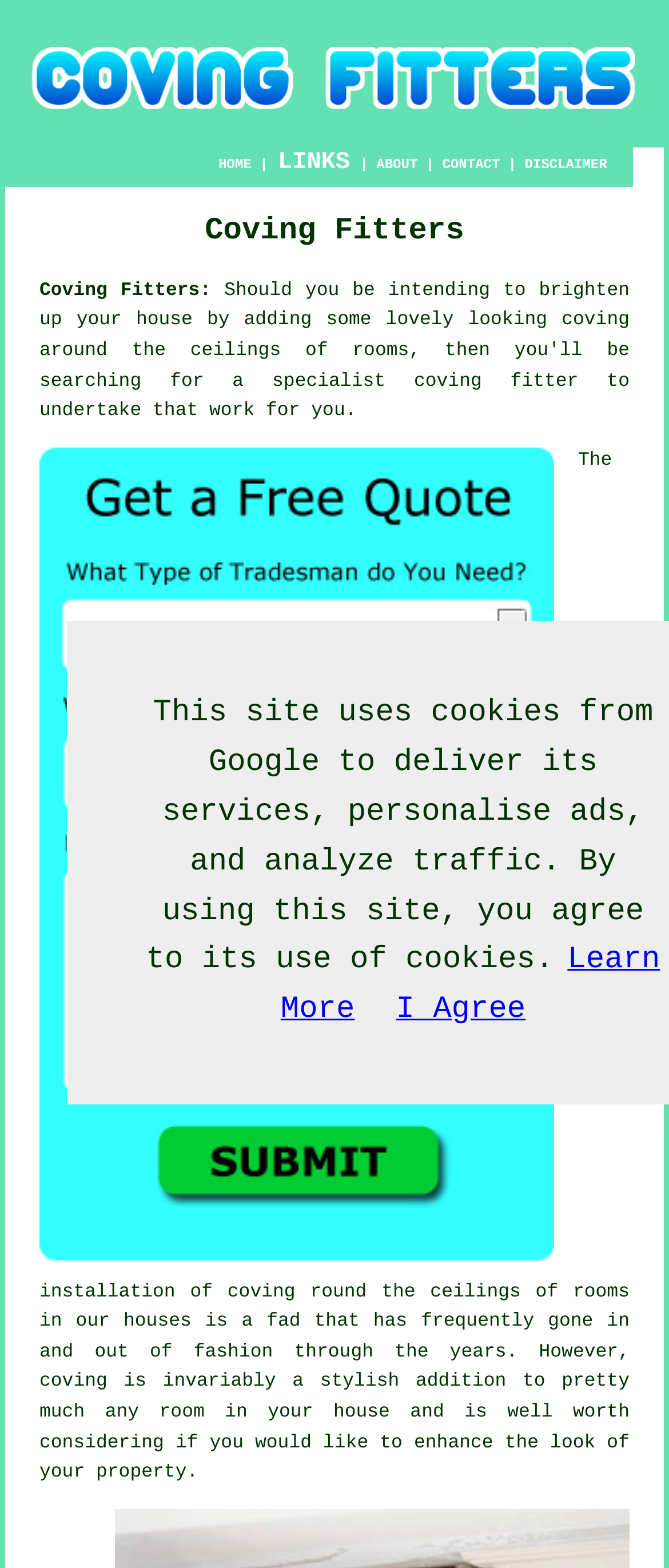Give the bounding box coordinates for the element described by: "parent_node: Remember Me name="remember" value="Yes"".

None